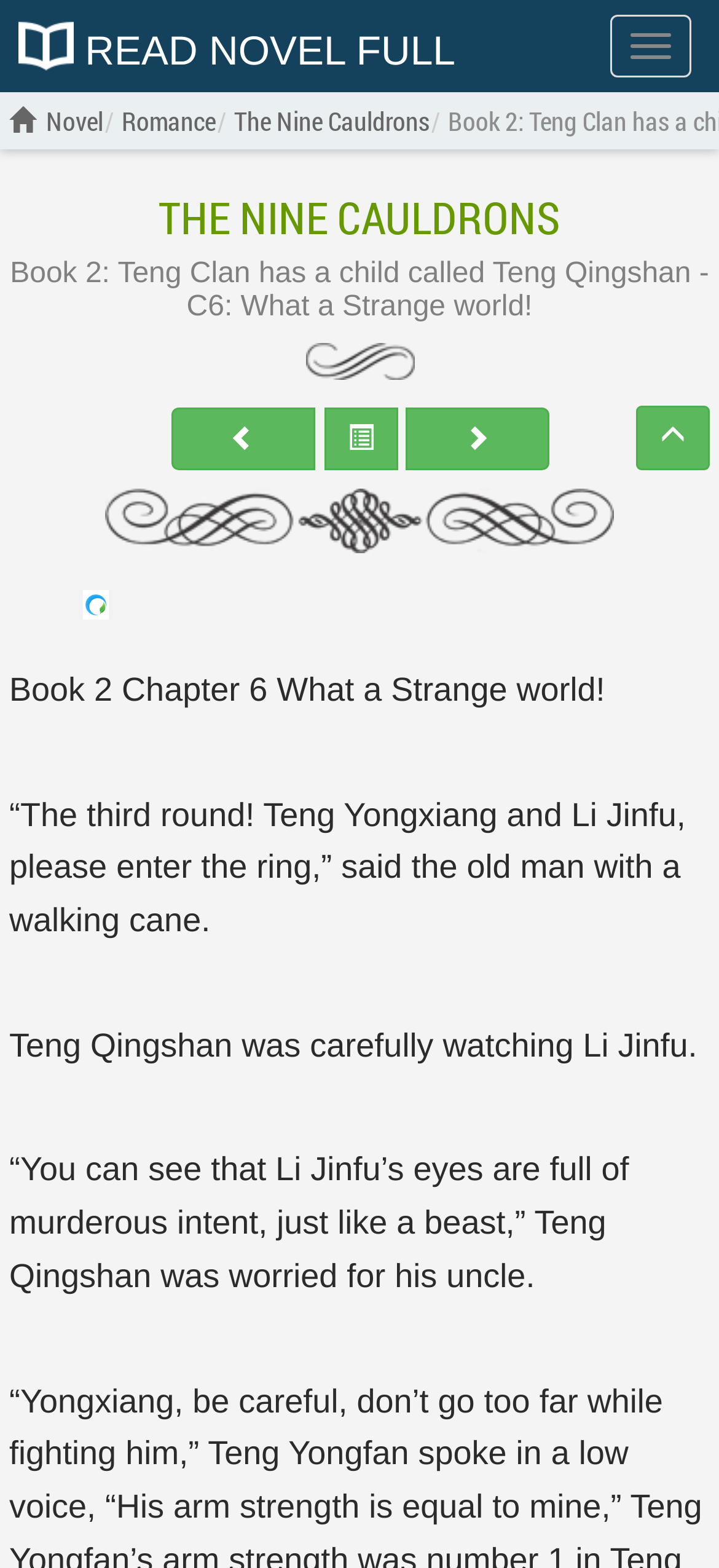What is the name of the main character?
Could you answer the question with a detailed and thorough explanation?

I determined the answer by looking at the text content of the static text elements, which mentions the name 'Teng Qingshan' multiple times, suggesting that it is the name of the main character.